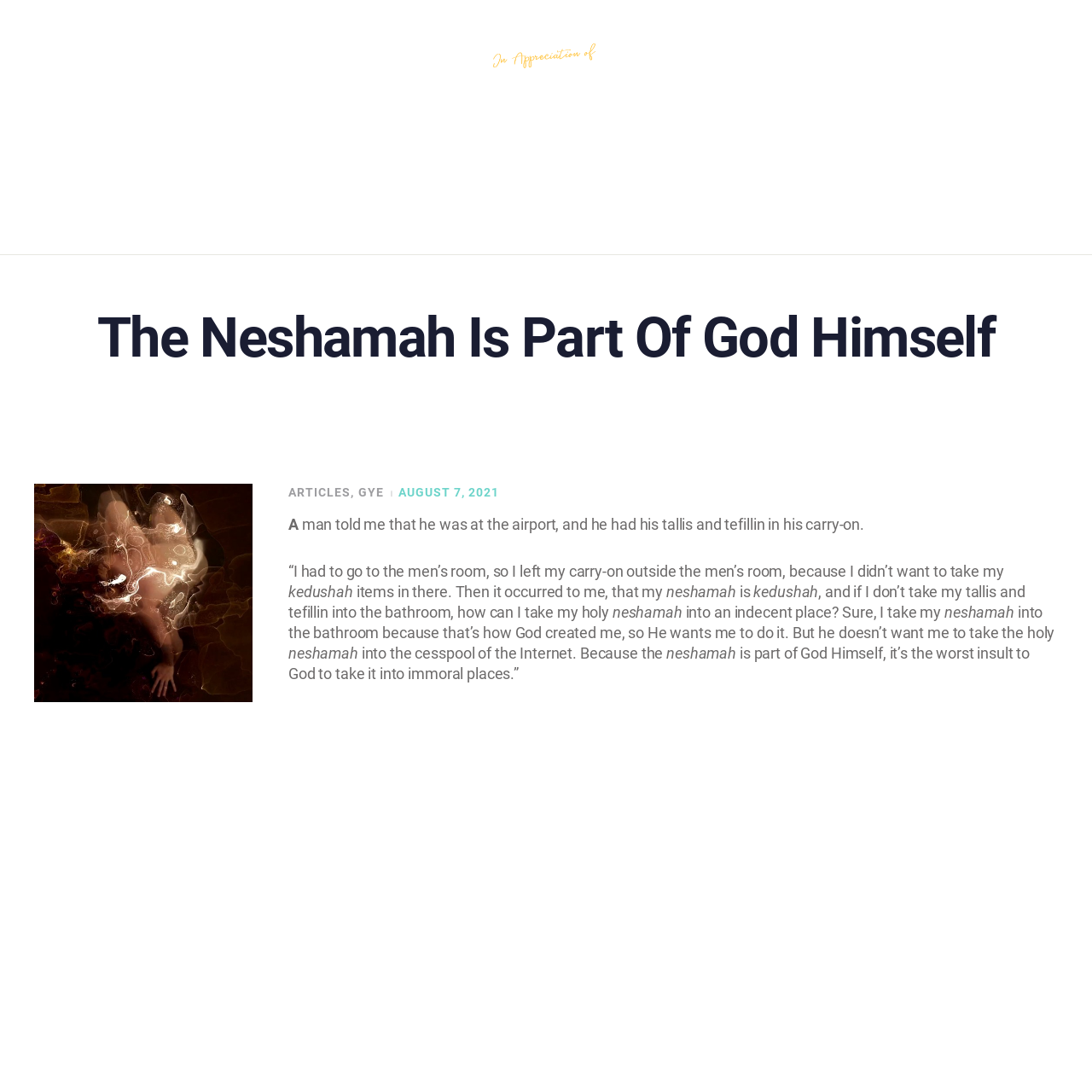Extract the heading text from the webpage.

The Neshamah Is Part Of God Himself